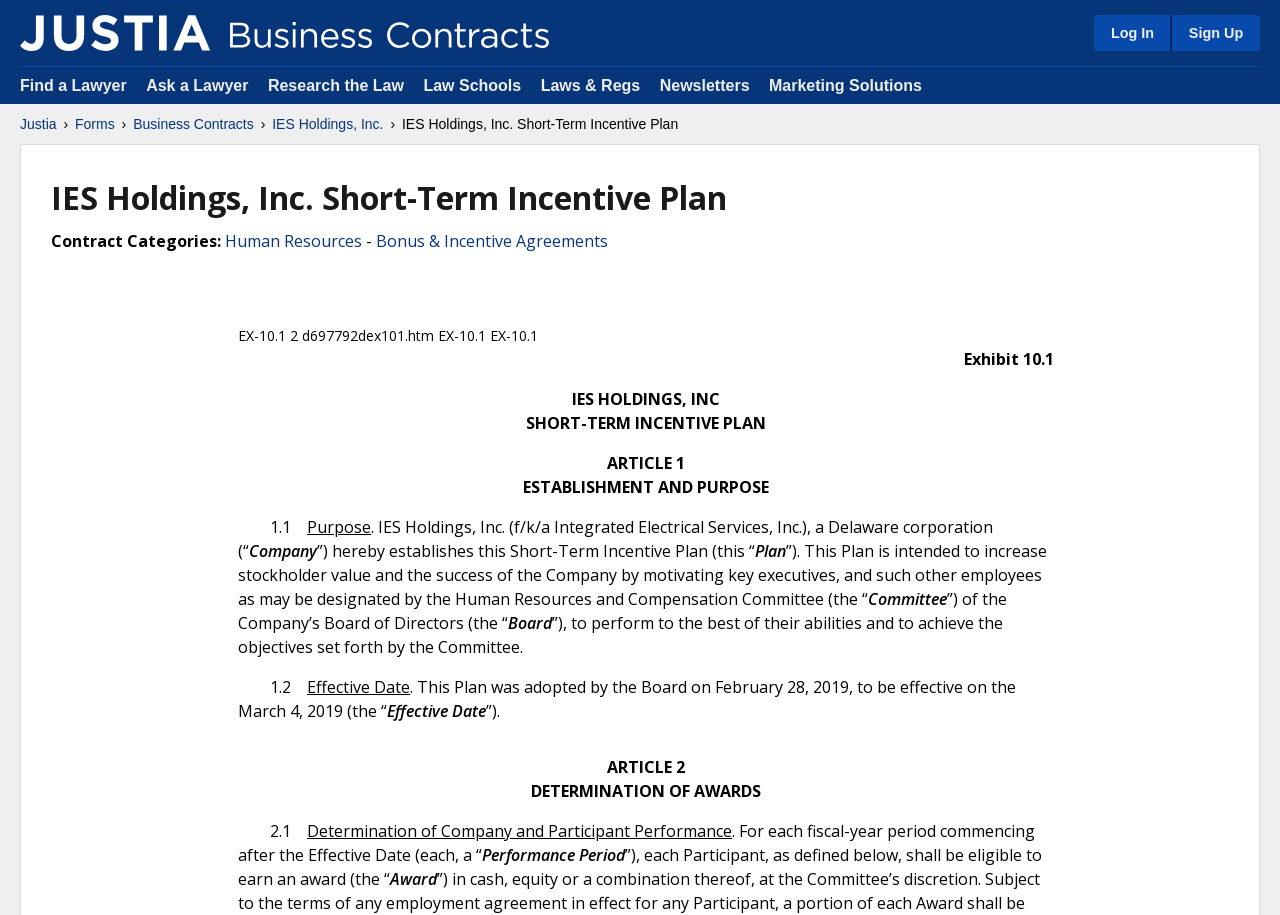Find the bounding box coordinates of the element to click in order to complete this instruction: "Click on Business Contracts". The bounding box coordinates must be four float numbers between 0 and 1, denoted as [left, top, right, bottom].

[0.104, 0.125, 0.198, 0.146]